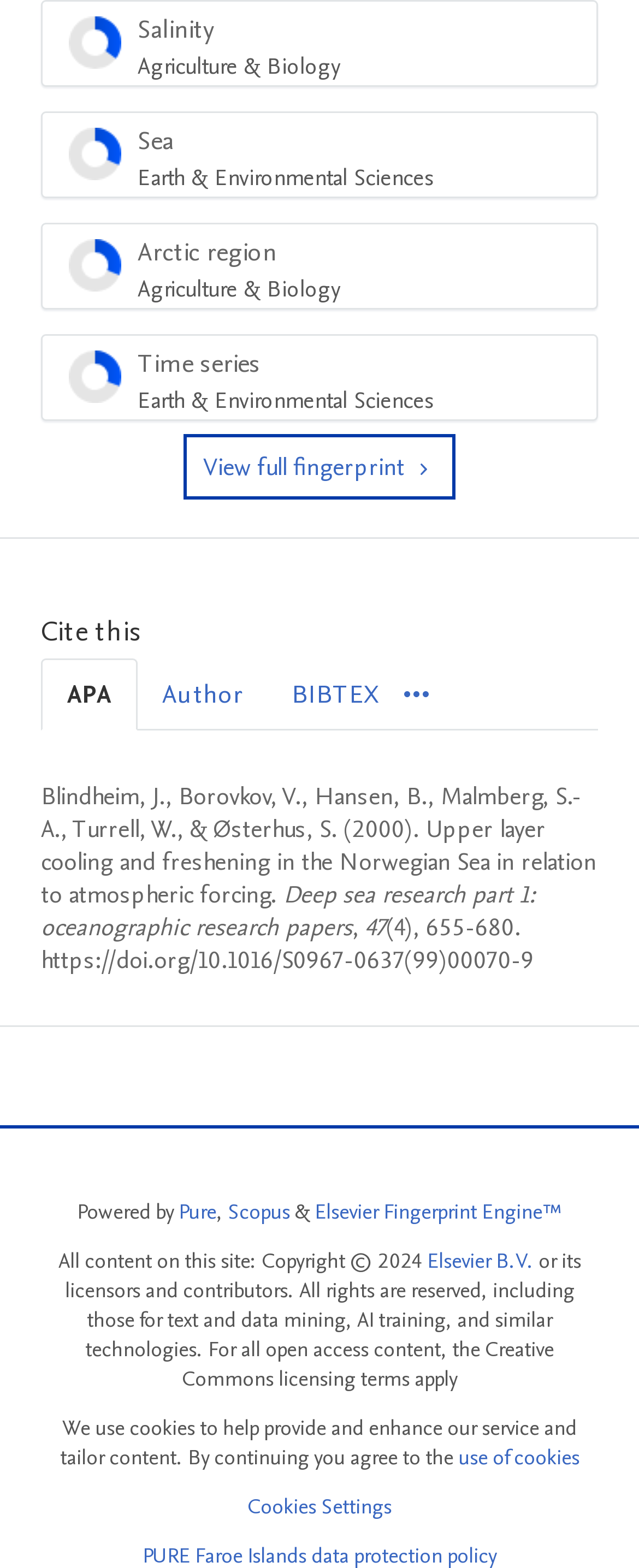Locate the bounding box coordinates of the clickable area needed to fulfill the instruction: "Configure cookies settings".

[0.387, 0.954, 0.613, 0.97]